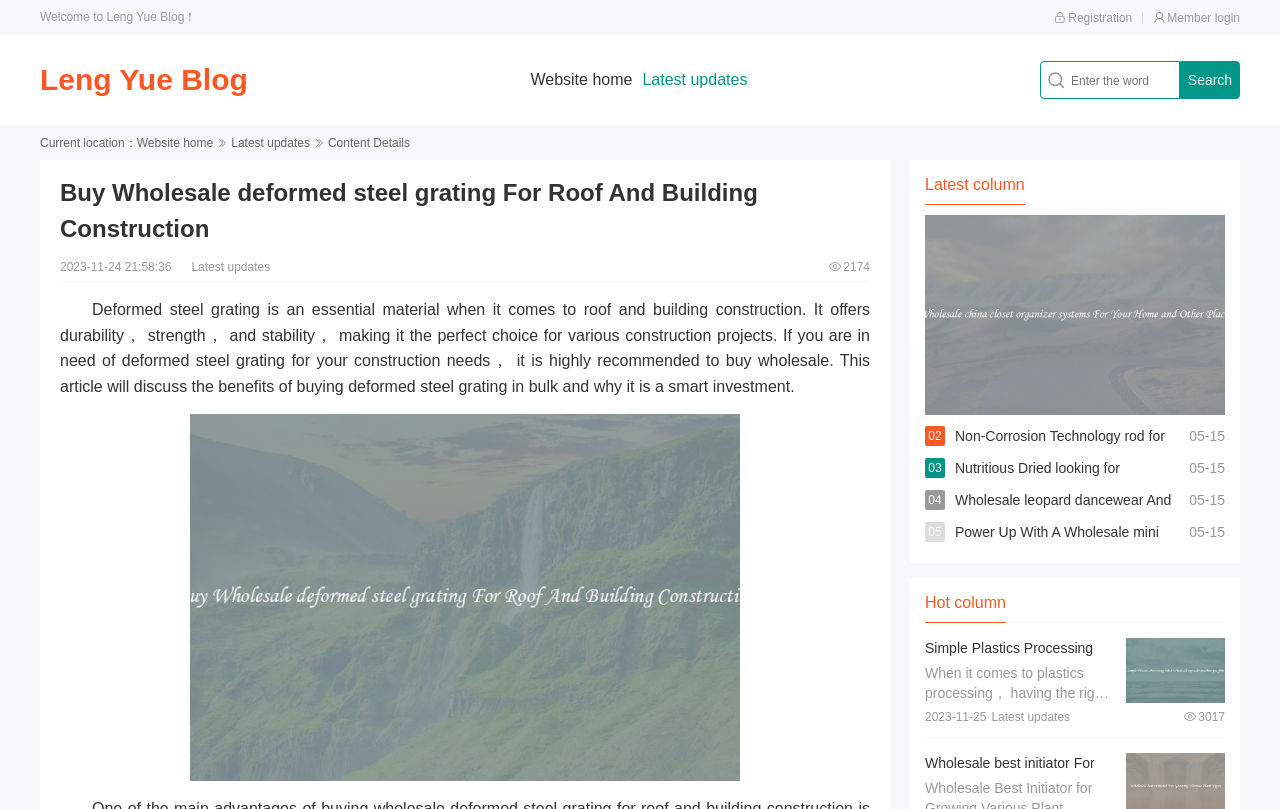How many views does the main article have?
Answer with a single word or phrase, using the screenshot for reference.

2174